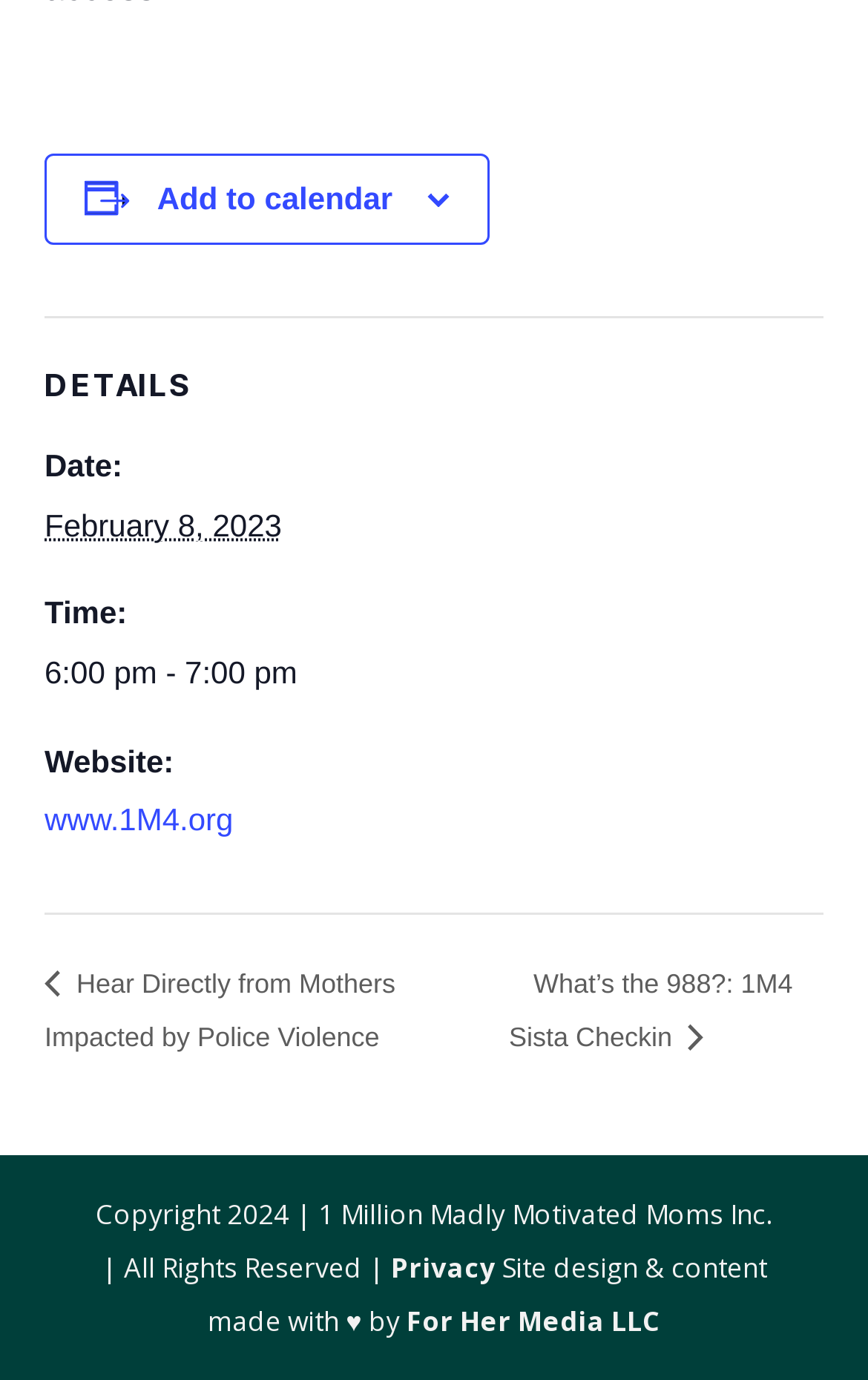From the given element description: "Privacy", find the bounding box for the UI element. Provide the coordinates as four float numbers between 0 and 1, in the order [left, top, right, bottom].

[0.45, 0.904, 0.571, 0.932]